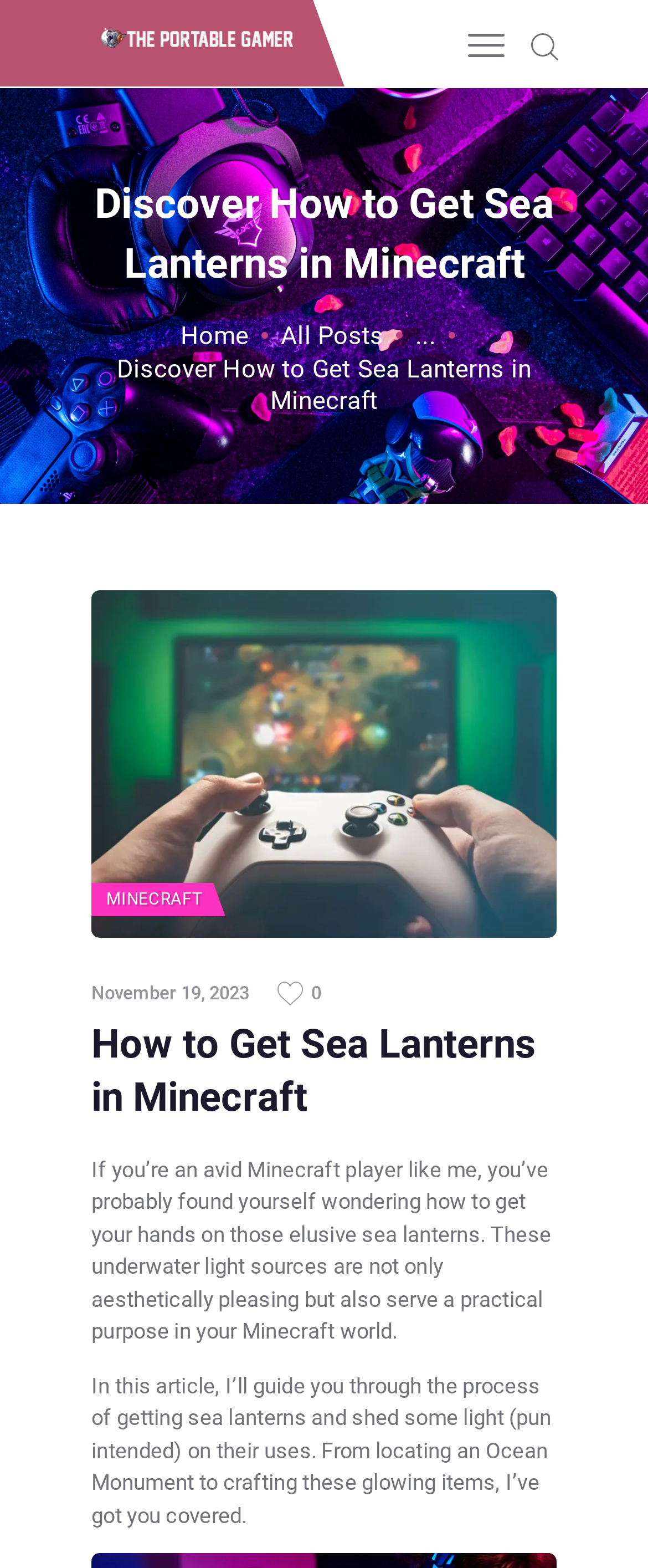Specify the bounding box coordinates of the element's region that should be clicked to achieve the following instruction: "Click on the search button". The bounding box coordinates consist of four float numbers between 0 and 1, in the format [left, top, right, bottom].

[0.817, 0.02, 0.863, 0.039]